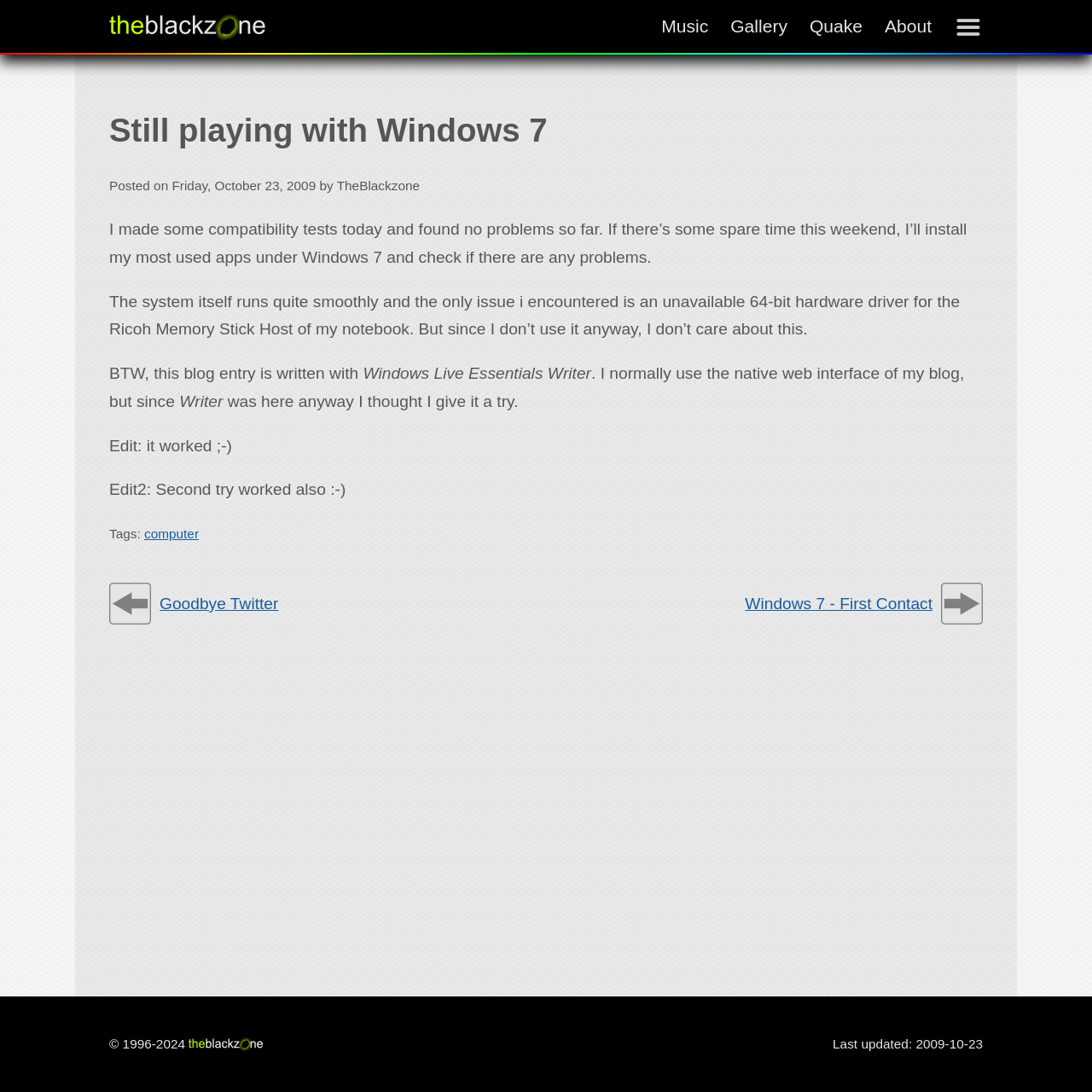Give a concise answer using only one word or phrase for this question:
How many links are there in the navigation menu?

5